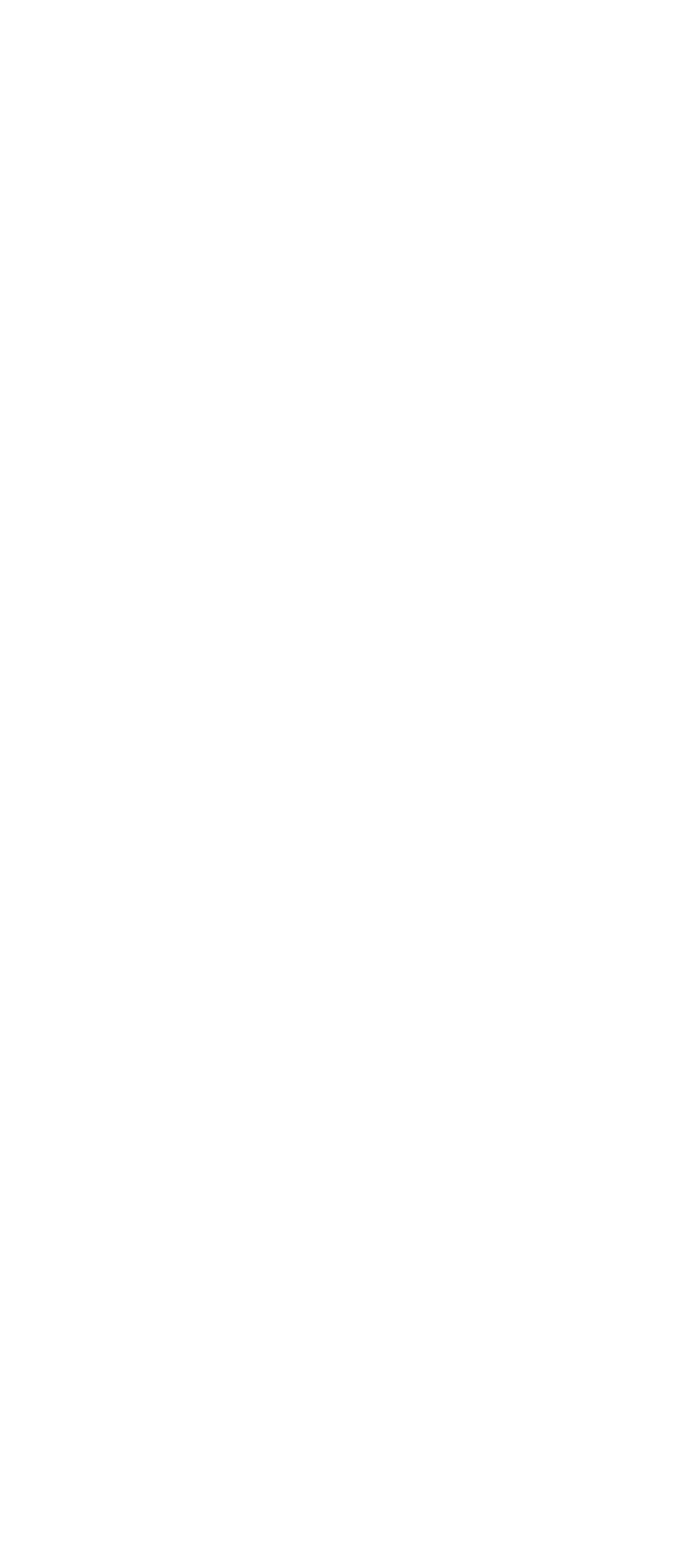Answer the following query with a single word or phrase:
What is the title of the first post?

In Paradise With: XXC Legacy